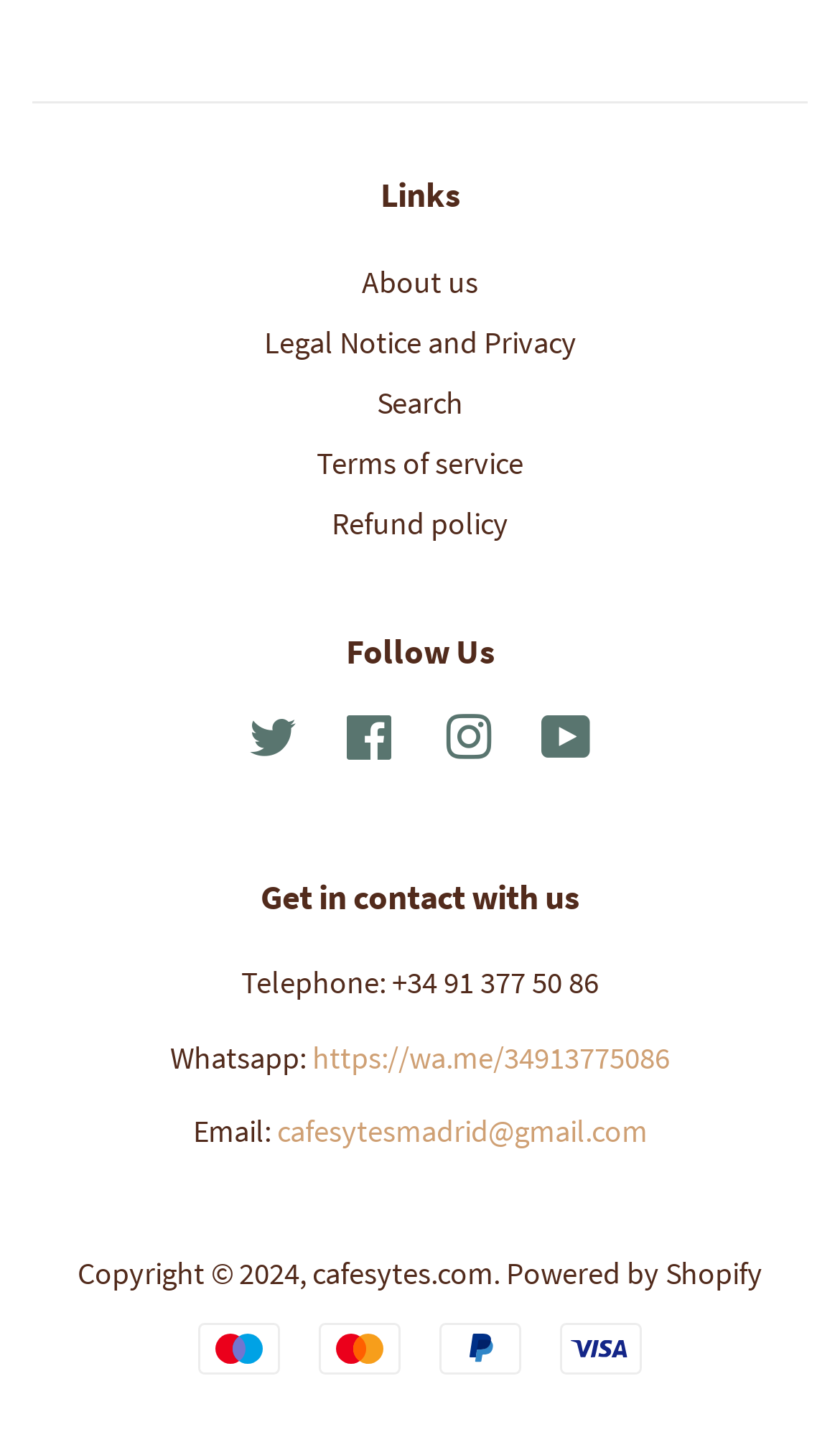Please predict the bounding box coordinates of the element's region where a click is necessary to complete the following instruction: "Click on About us". The coordinates should be represented by four float numbers between 0 and 1, i.e., [left, top, right, bottom].

[0.431, 0.181, 0.569, 0.208]